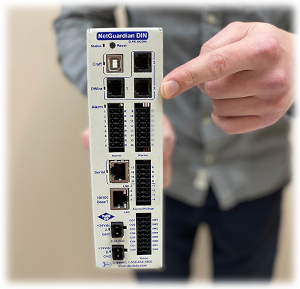What is the background of the image?
Please use the image to provide an in-depth answer to the question.

The background of the image is neutral, which means it is not distracting and allows the viewer to focus on the device being demonstrated, highlighting its functionality in modern SCADA applications.